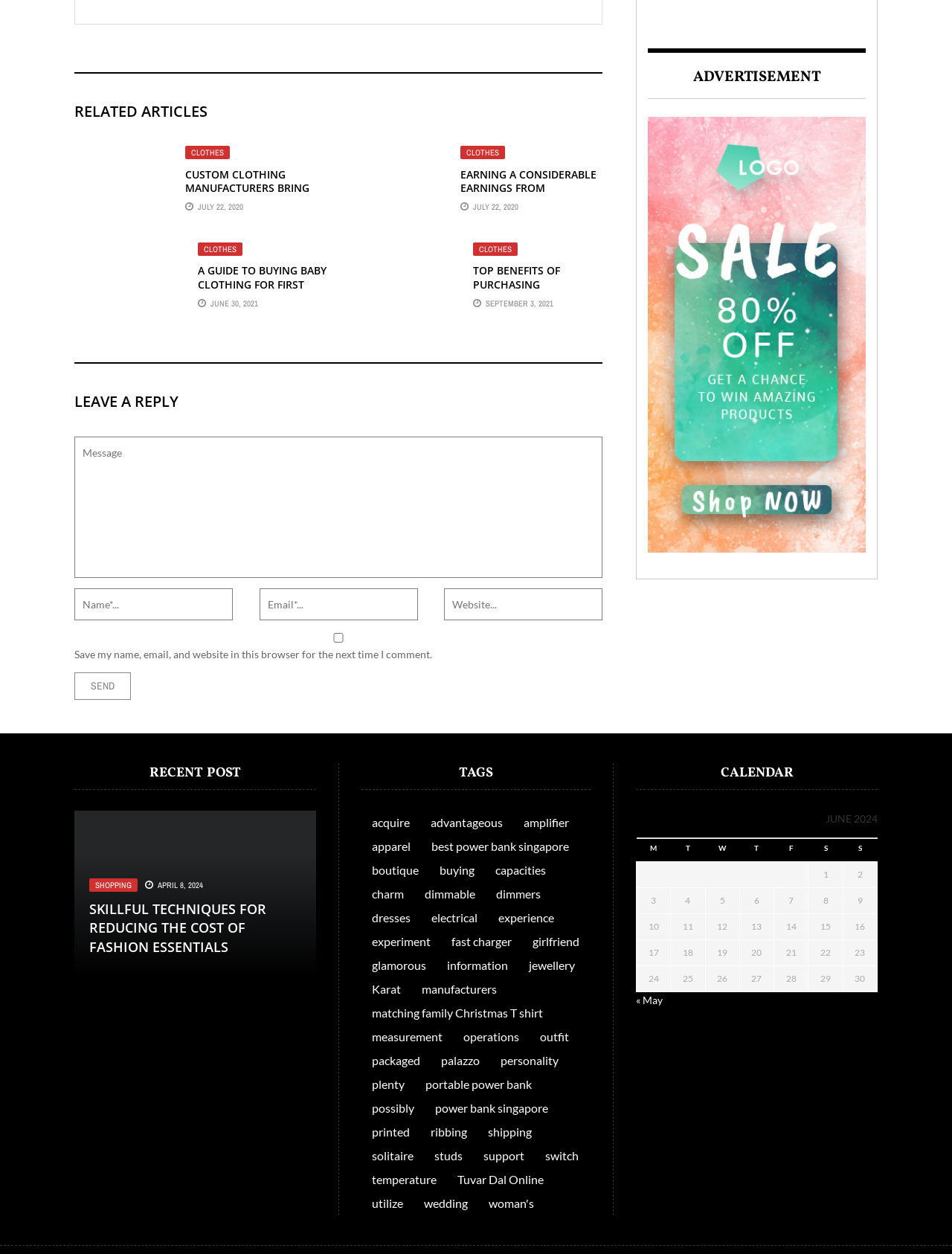Point out the bounding box coordinates of the section to click in order to follow this instruction: "Click on the 'Send' button".

[0.078, 0.536, 0.138, 0.558]